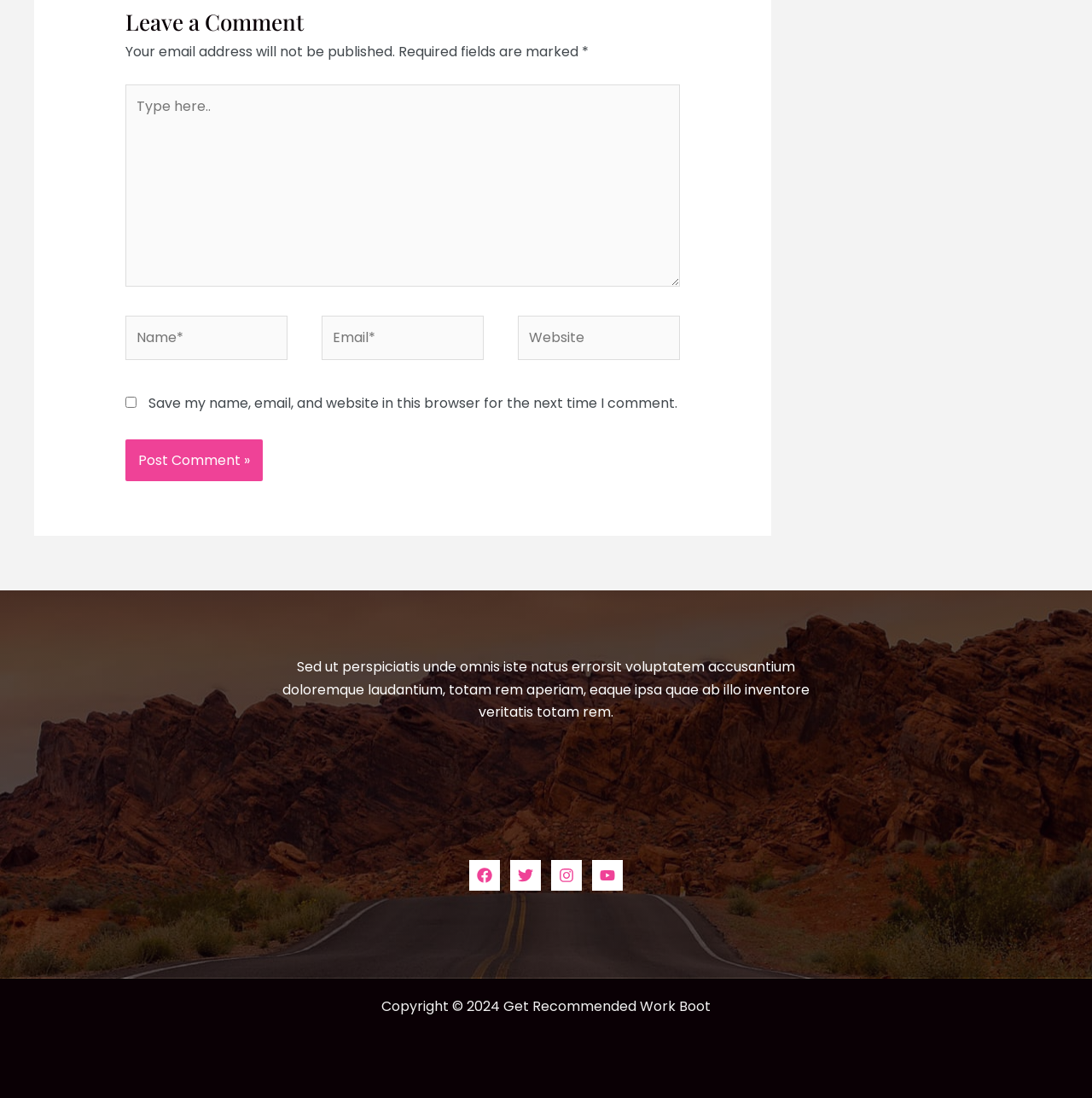Based on the image, please respond to the question with as much detail as possible:
What is the name of the website?

The copyright information at the bottom of the webpage states 'Copyright © 2024 Get Recommended Work Boot', which suggests that this is the name of the website.